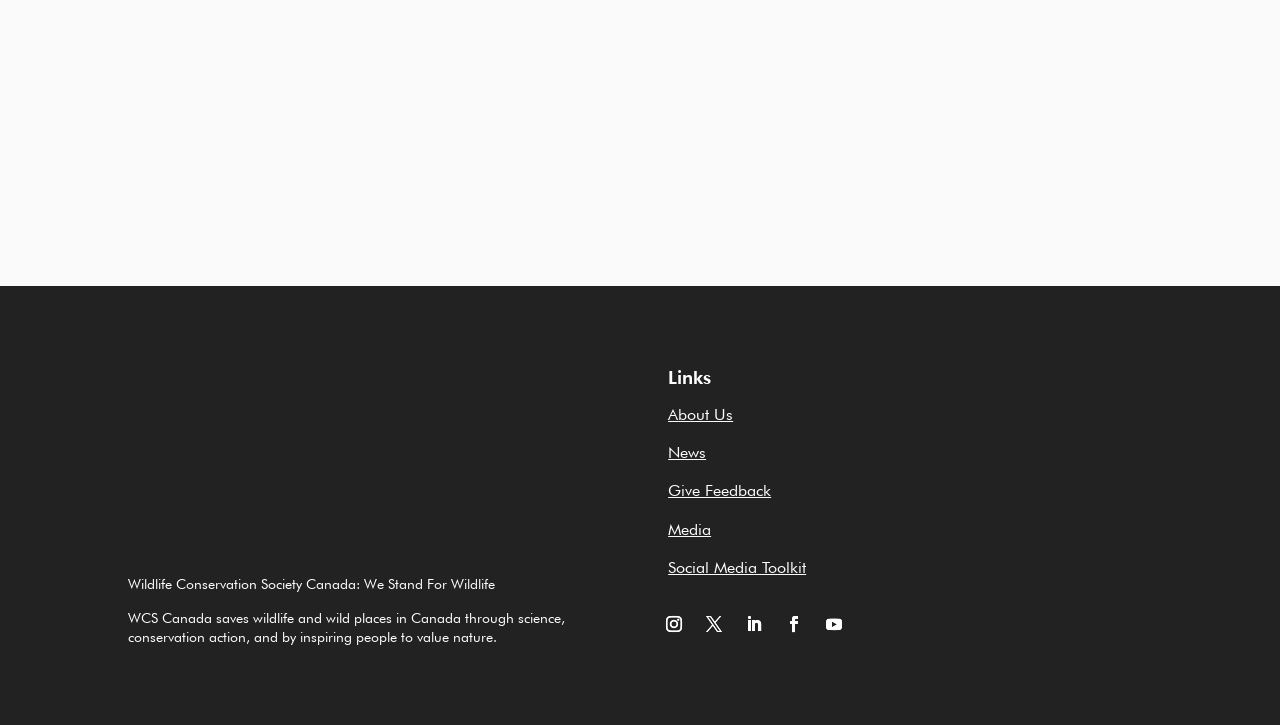What is the theme of the third news article?
Can you provide an in-depth and detailed response to the question?

The third news article has a heading 'Bats are facing a scary future', indicating that the theme of the article is about the challenges faced by bat species.